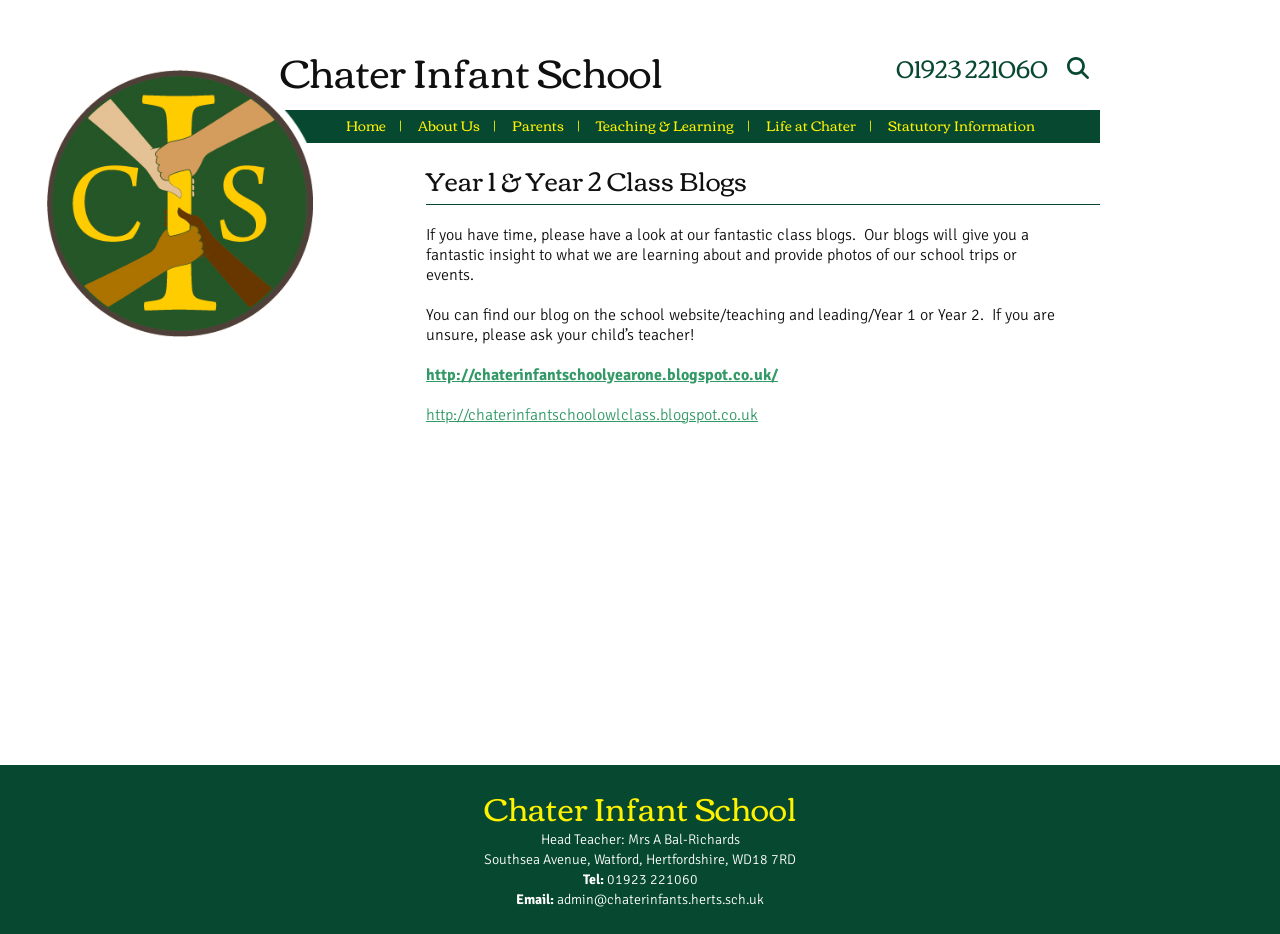Based on the element description "Resources", predict the bounding box coordinates of the UI element.

None